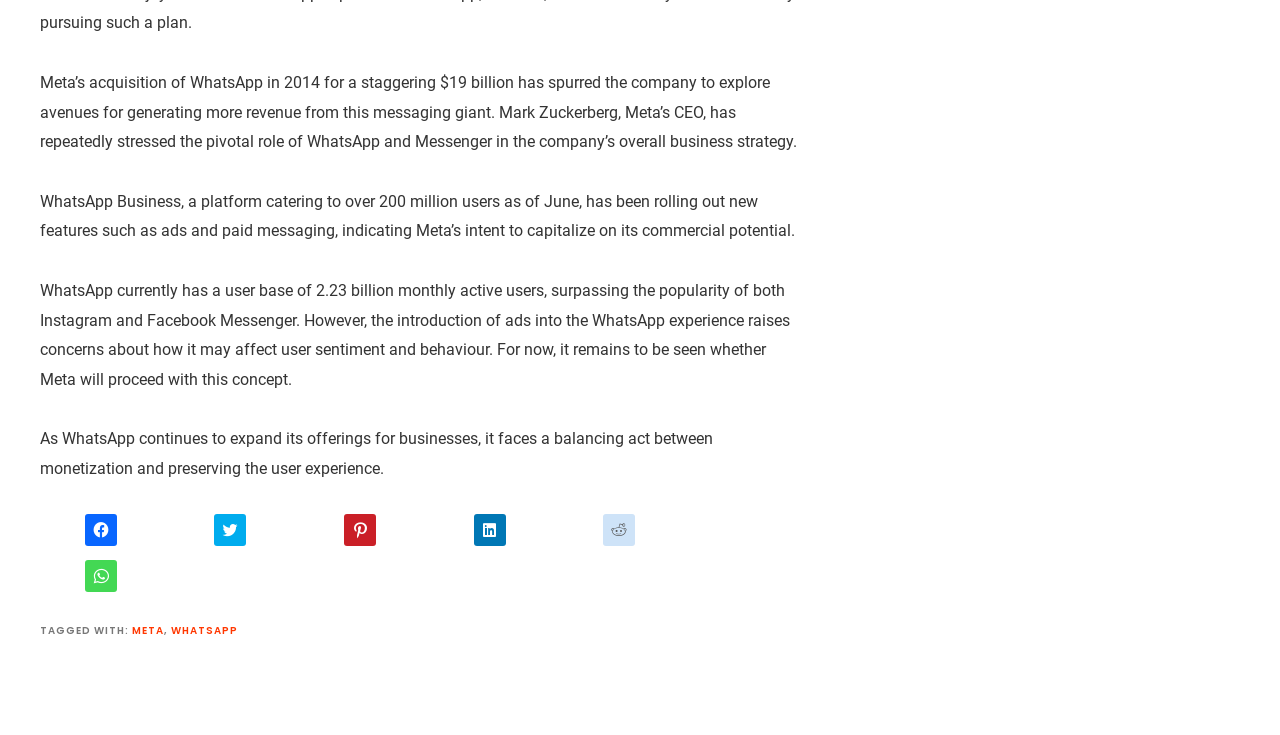Please provide a short answer using a single word or phrase for the question:
What is the acquisition cost of WhatsApp?

$19 billion